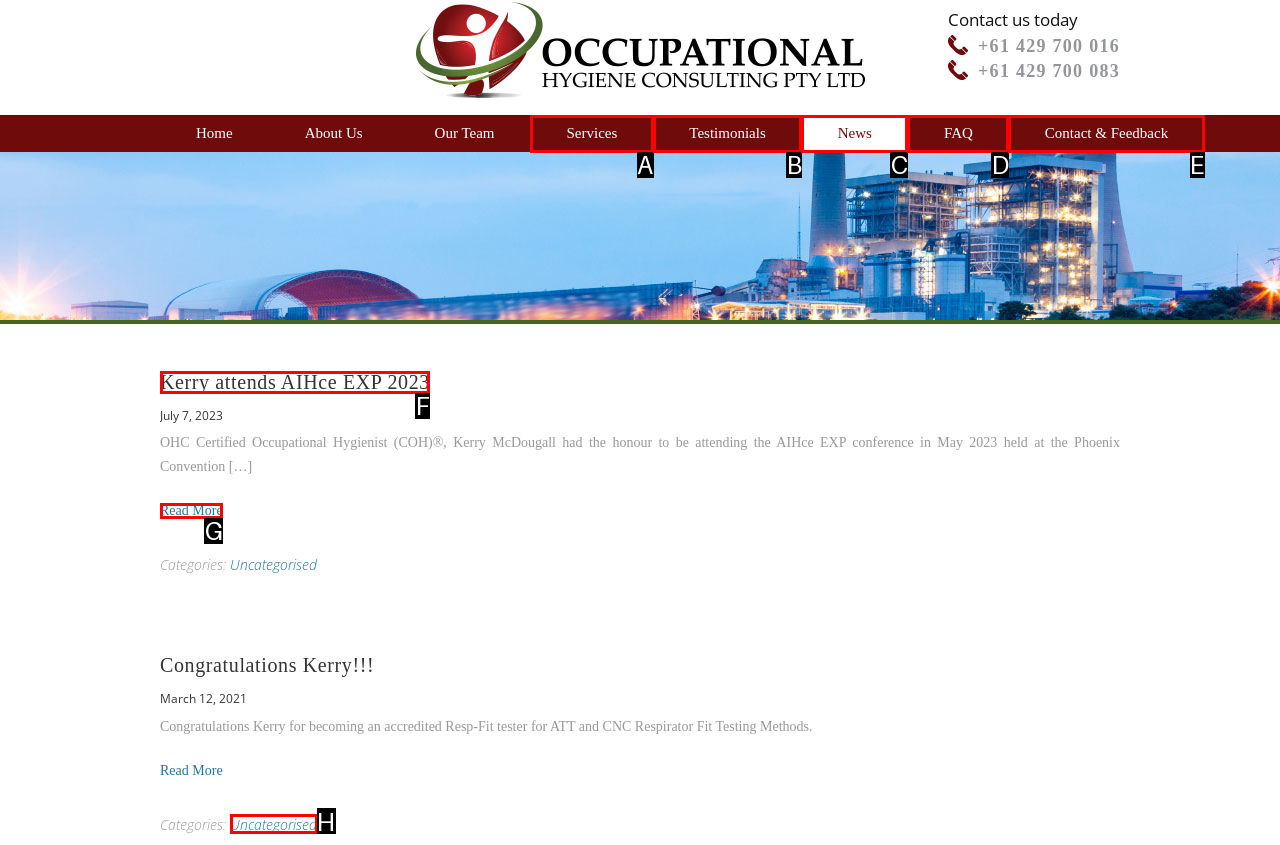Identify the HTML element that best fits the description: Next ⮞. Respond with the letter of the corresponding element.

None